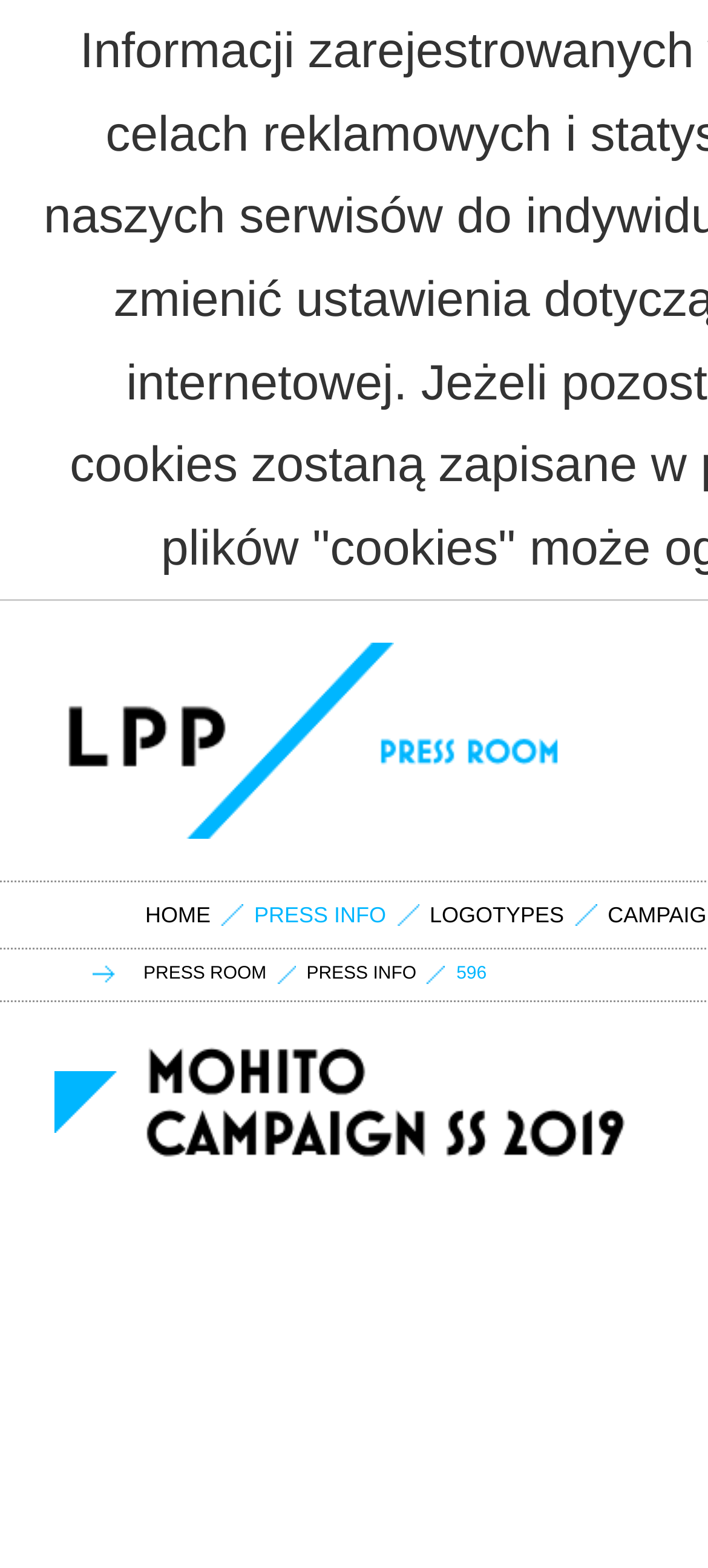How many navigation links are there?
Look at the image and respond with a single word or a short phrase.

5